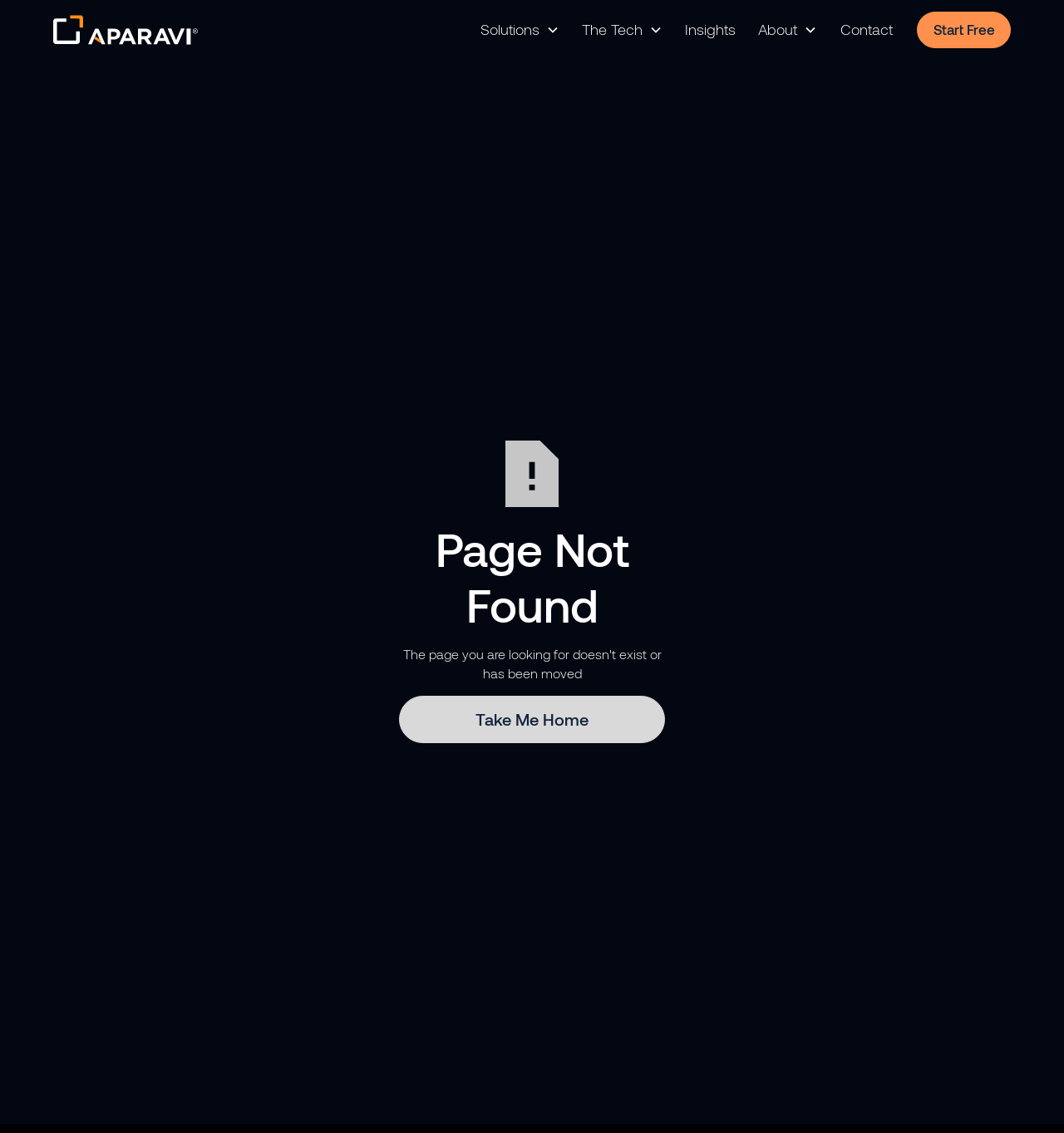Look at the image and give a detailed response to the following question: What is the logo on the top left?

The logo is located on the top left of the webpage, and it is an image with the text 'Aparavi'.